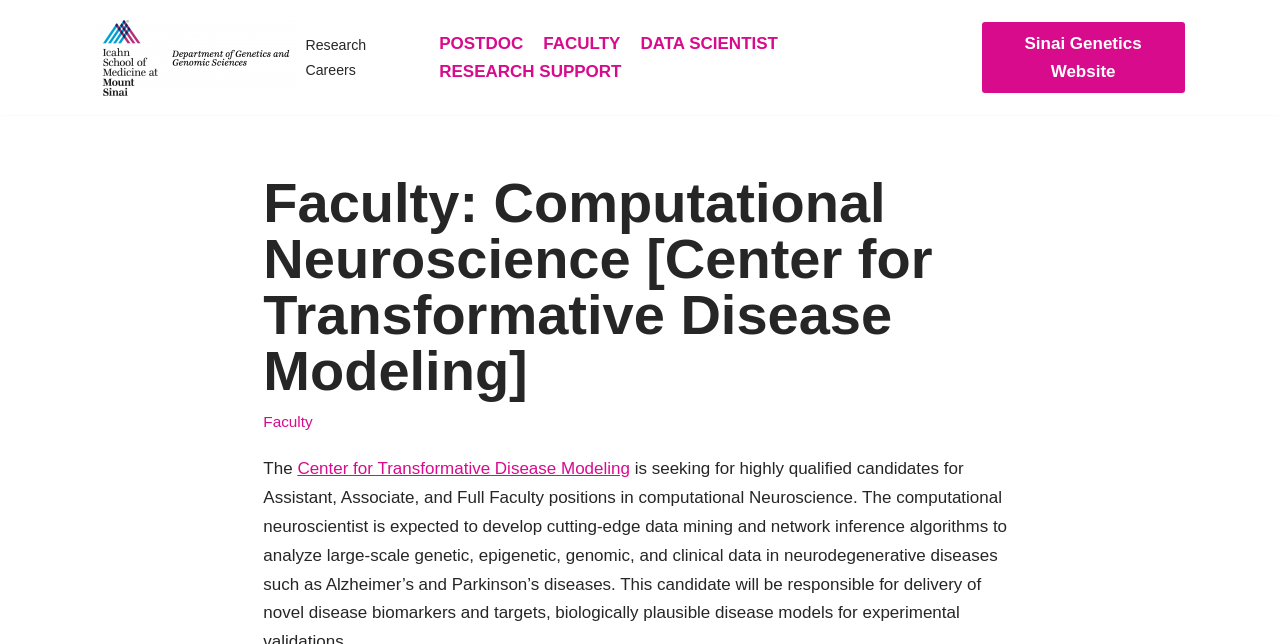Use a single word or phrase to answer this question: 
What is the name of the center?

Center for Transformative Disease Modeling